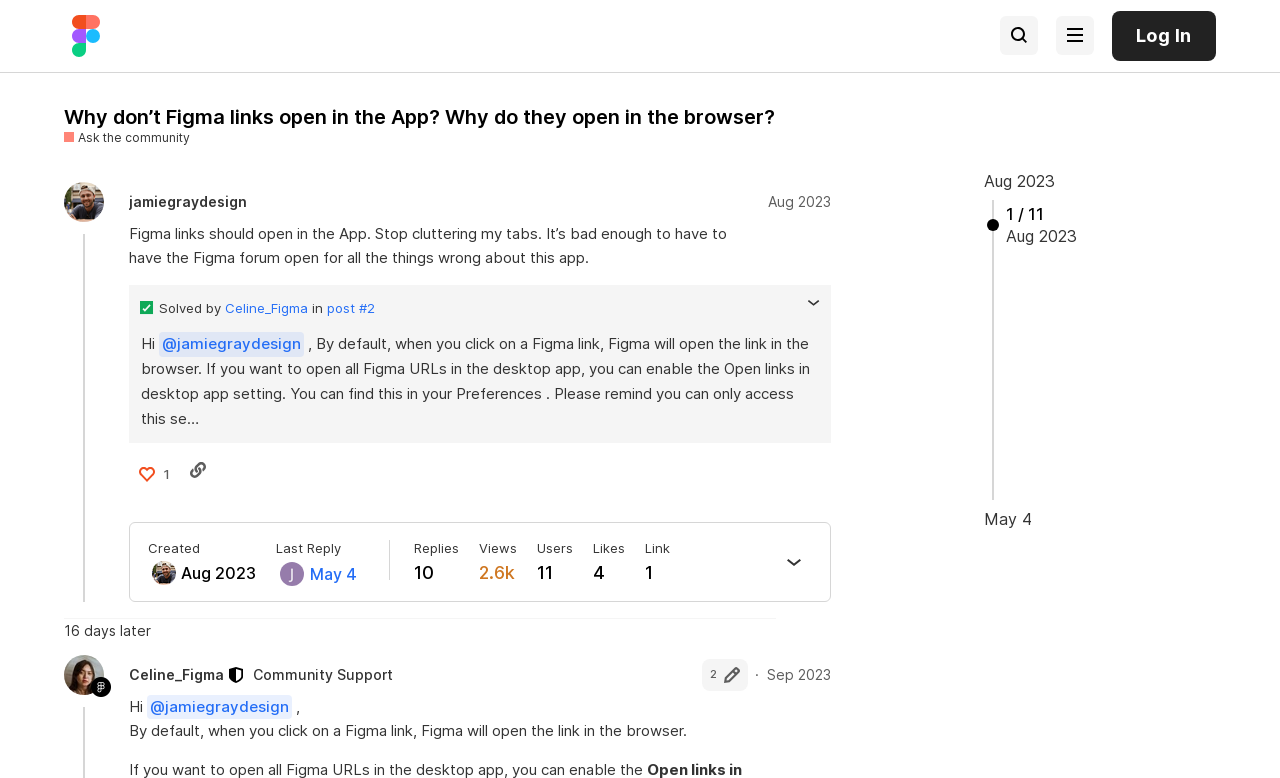Could you please study the image and provide a detailed answer to the question:
What is the date of the last reply?

The date of the last reply can be found in the link element with the text 'May 4' which is located below the post content.